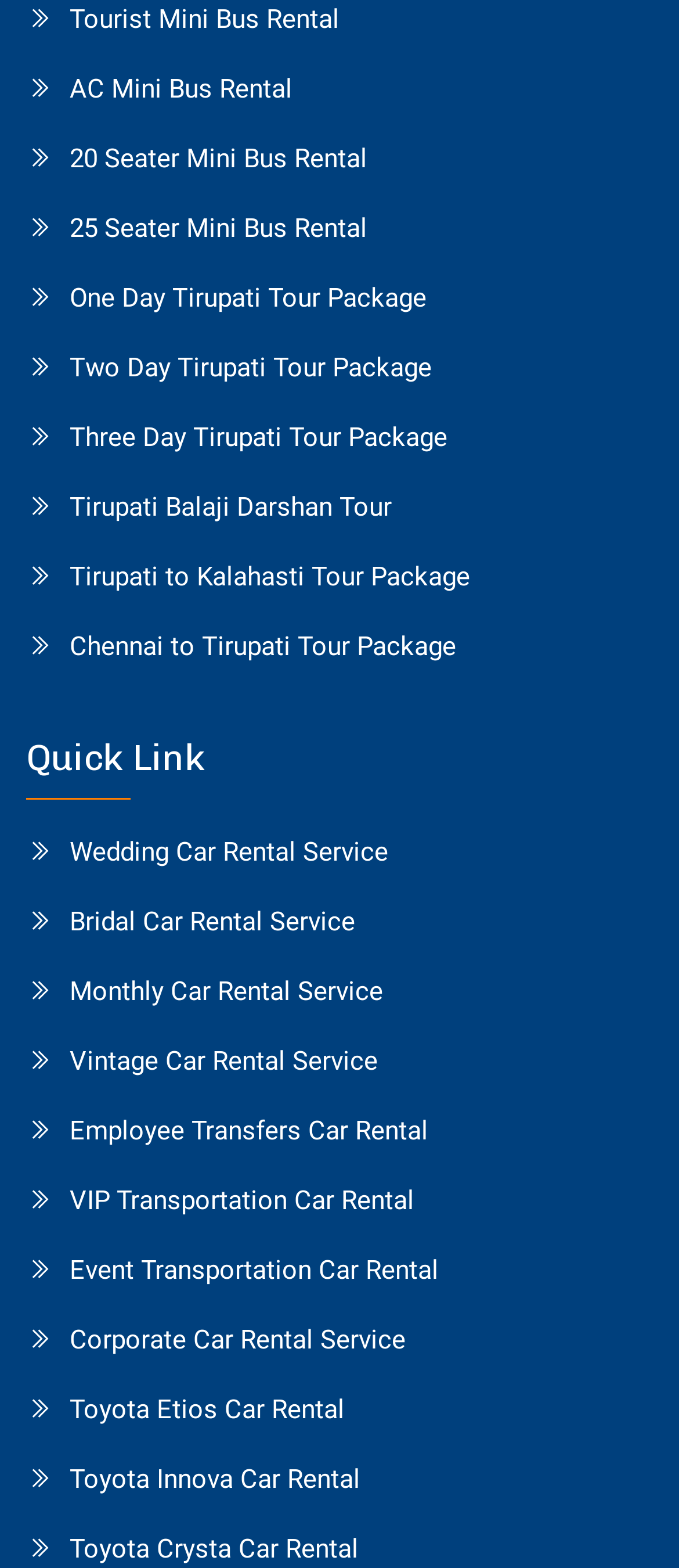What is the last car rental service listed?
Answer the question with detailed information derived from the image.

By examining the list of links, the last car rental service listed is Toyota Crysta Car Rental, which is located at the bottom of the list.